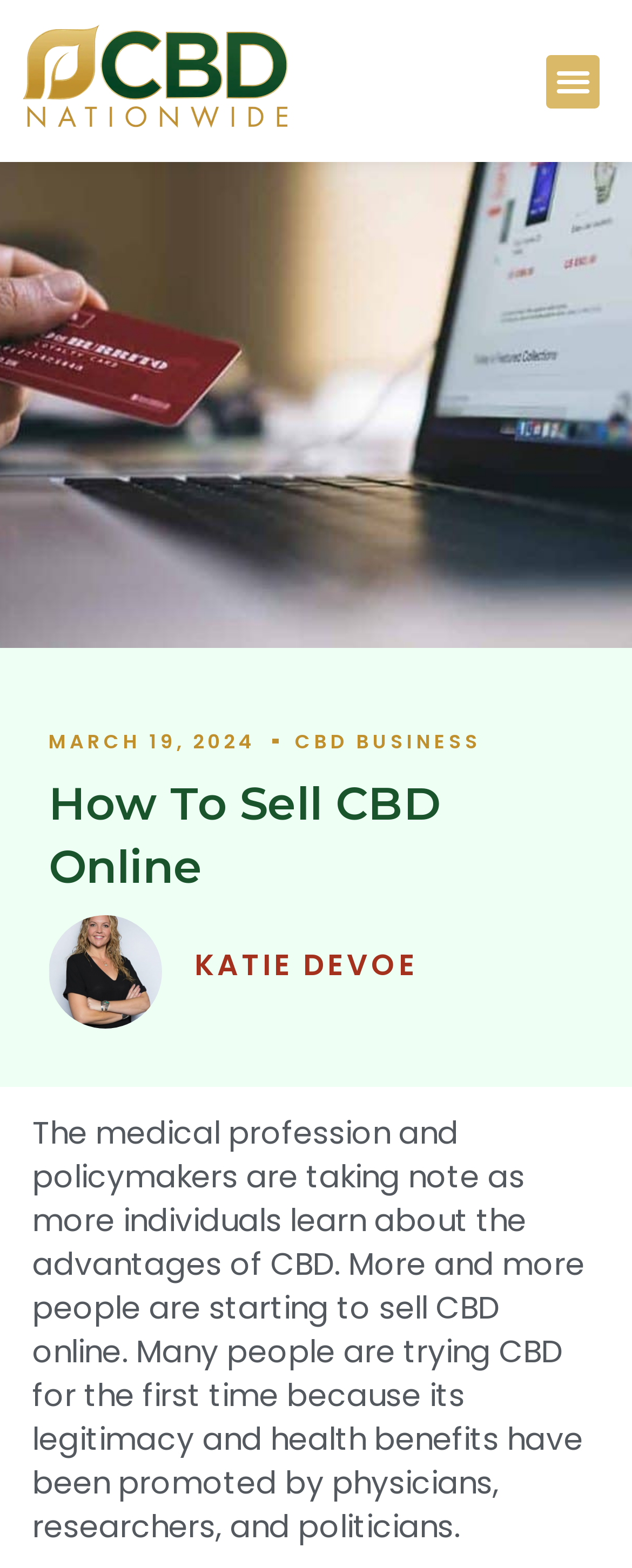Please give a succinct answer using a single word or phrase:
What is the main idea of the webpage?

Selling CBD online